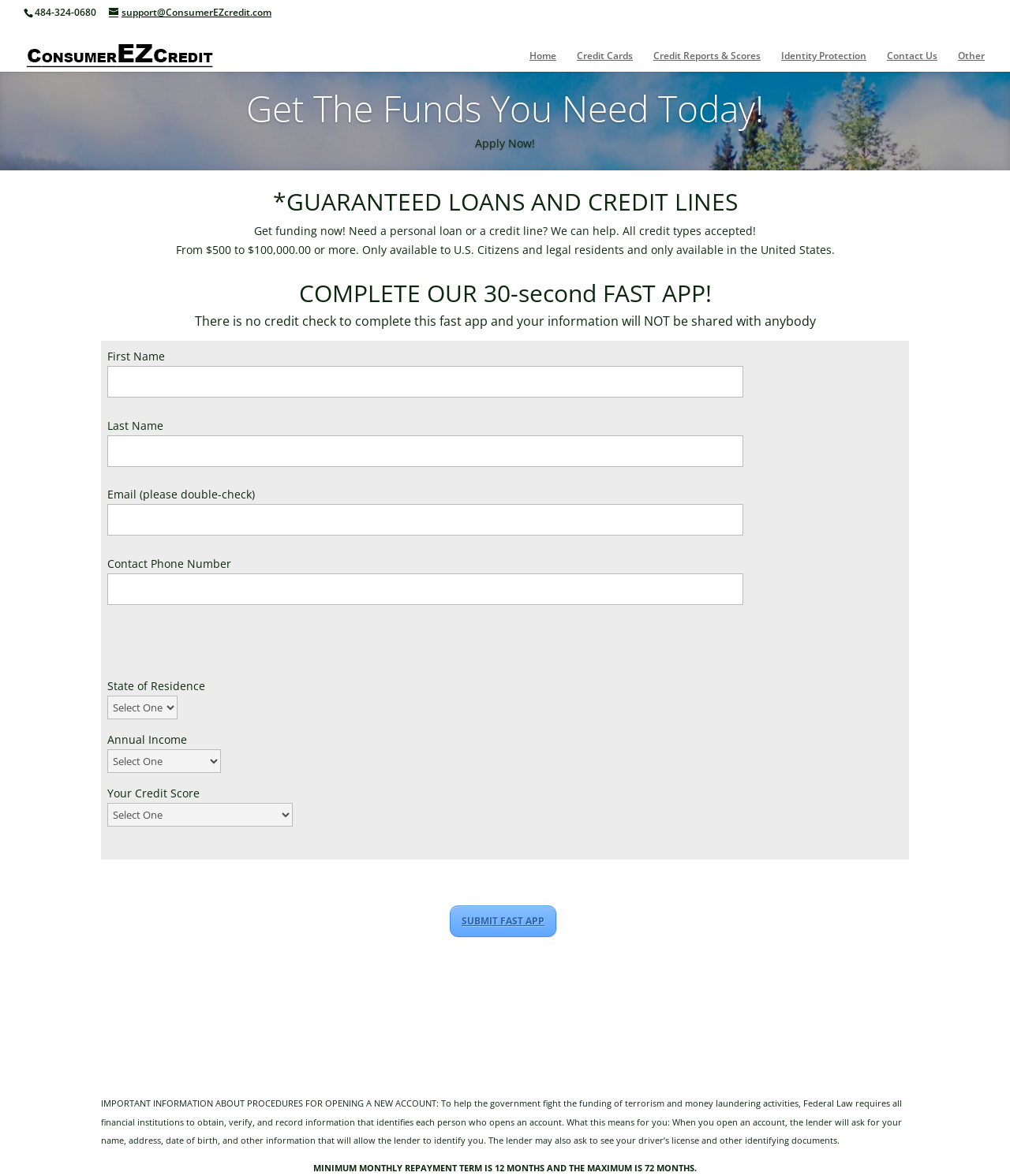Using details from the image, please answer the following question comprehensively:
What is the phone number to contact for support?

I found the phone number by looking at the top section of the webpage, where it says '484-324-0680' next to the support email address.